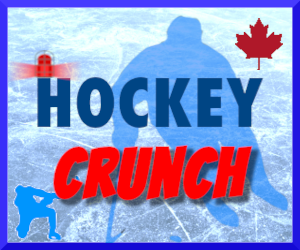Analyze the image and provide a detailed answer to the question: What is the surface depicted in the image?

The image includes the icy surface, which adds context, reflecting the typical playing conditions of hockey, a beloved sport.